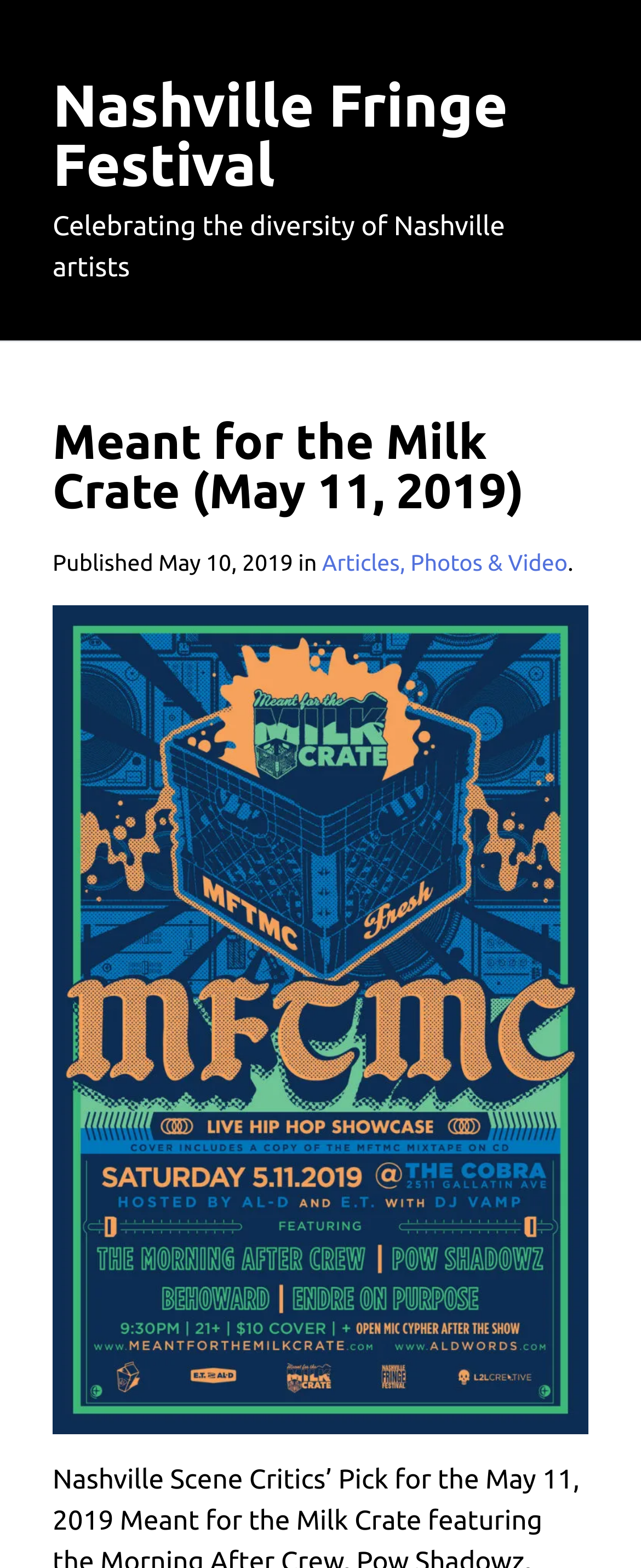What is the location of the show?
Use the image to answer the question with a single word or phrase.

The Cobra in East Nashville